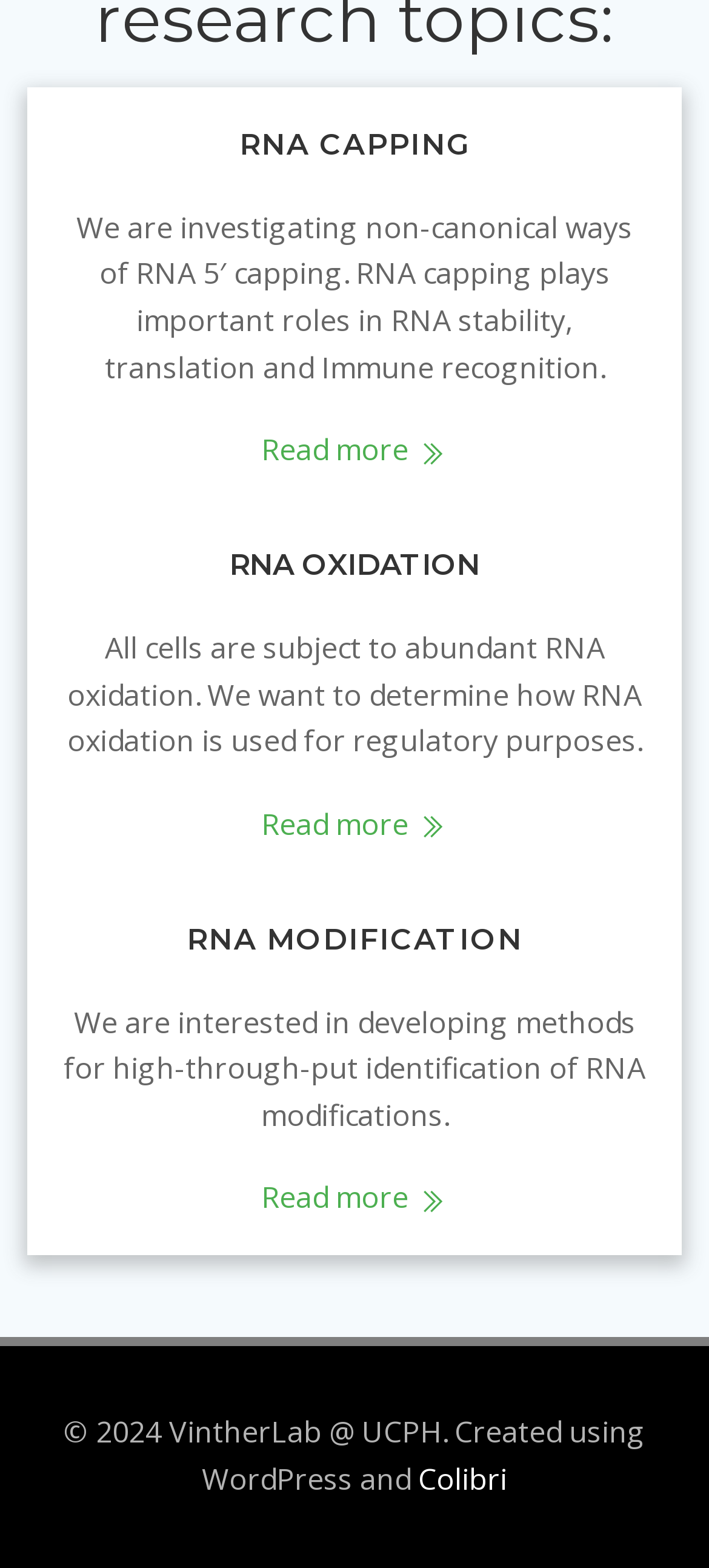Find the bounding box of the UI element described as: "Colibri". The bounding box coordinates should be given as four float values between 0 and 1, i.e., [left, top, right, bottom].

[0.59, 0.93, 0.715, 0.956]